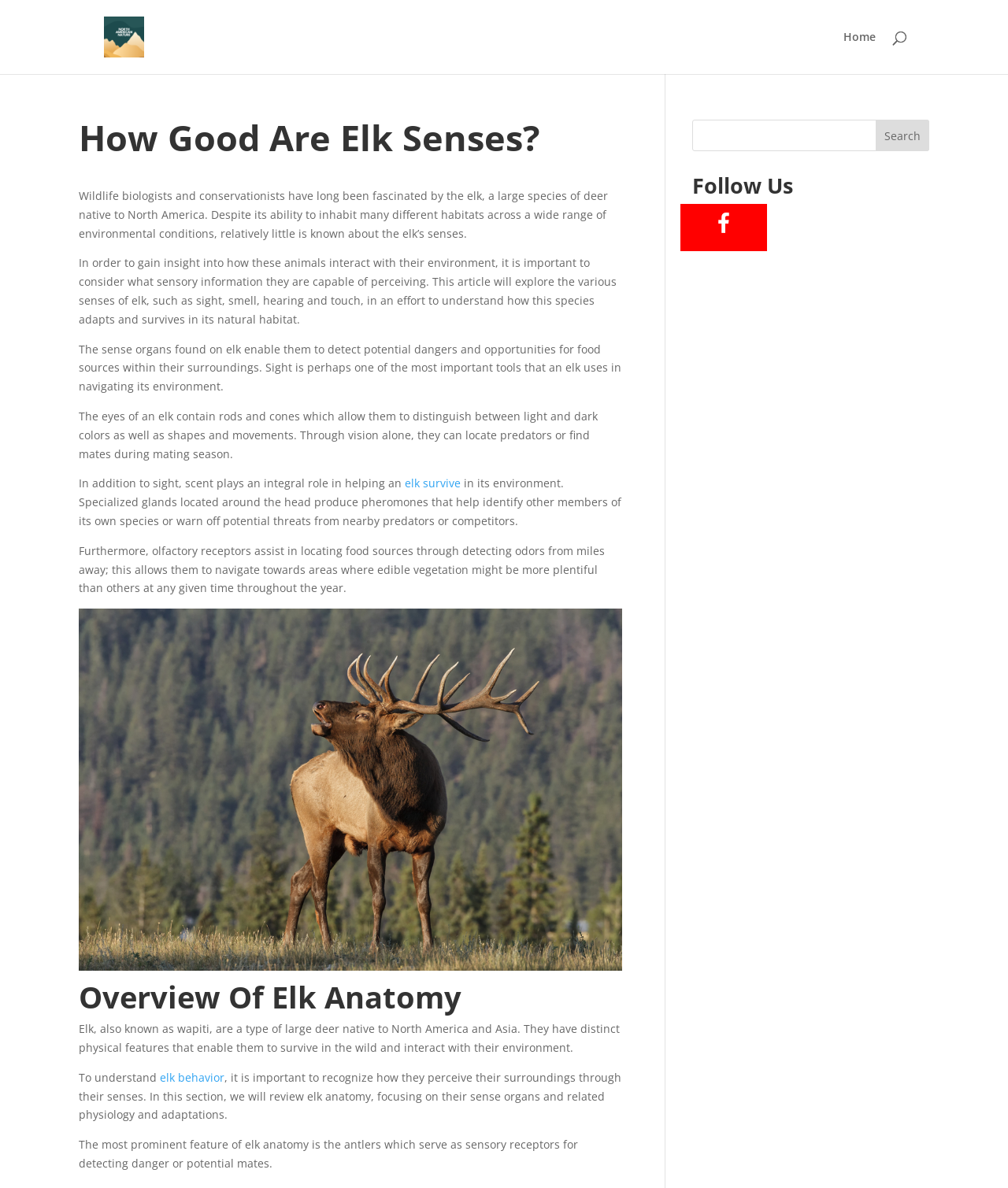From the screenshot, find the bounding box of the UI element matching this description: "DVB Bulletin: 28 March 2015". Supply the bounding box coordinates in the form [left, top, right, bottom], each a float between 0 and 1.

None